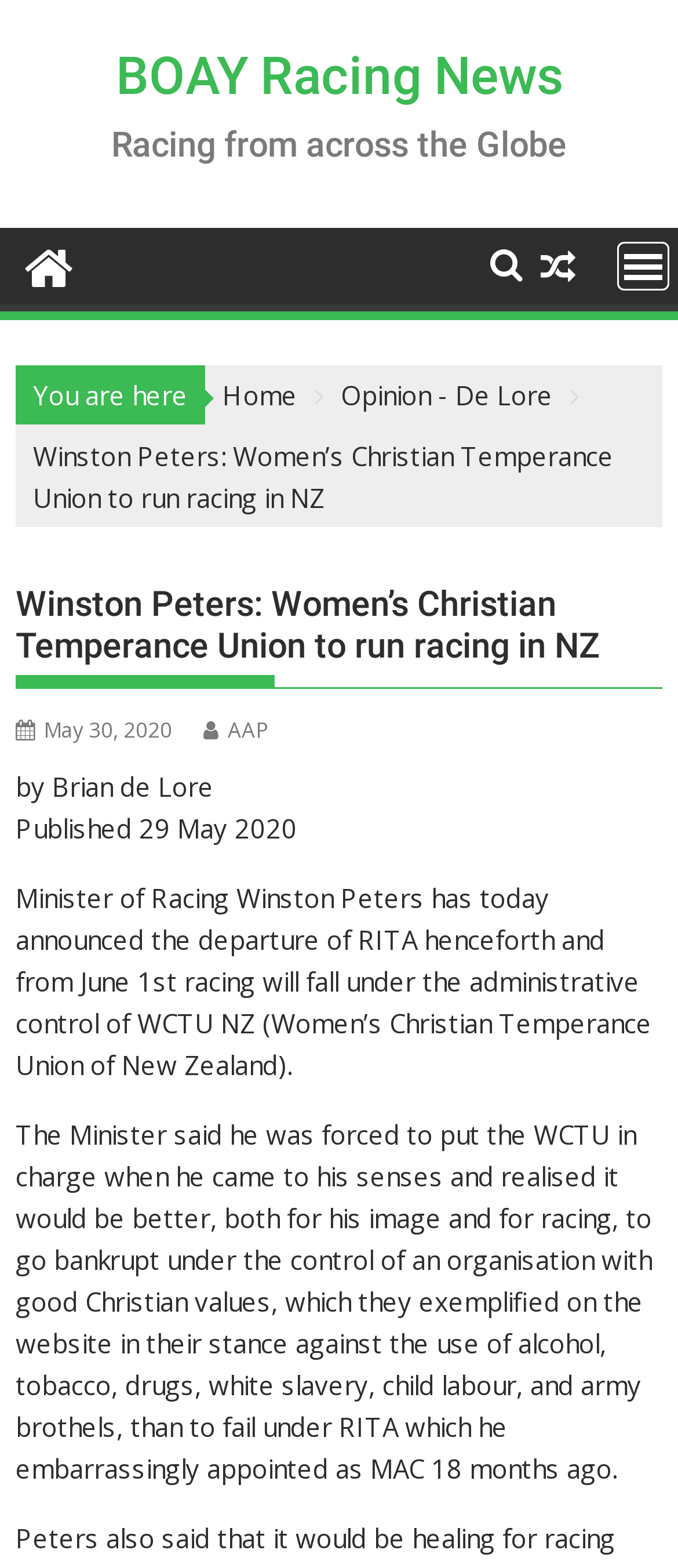Given the description Opinion - De Lore, predict the bounding box coordinates of the UI element. Ensure the coordinates are in the format (top-left x, top-left y, bottom-right x, bottom-right y) and all values are between 0 and 1.

[0.502, 0.241, 0.815, 0.263]